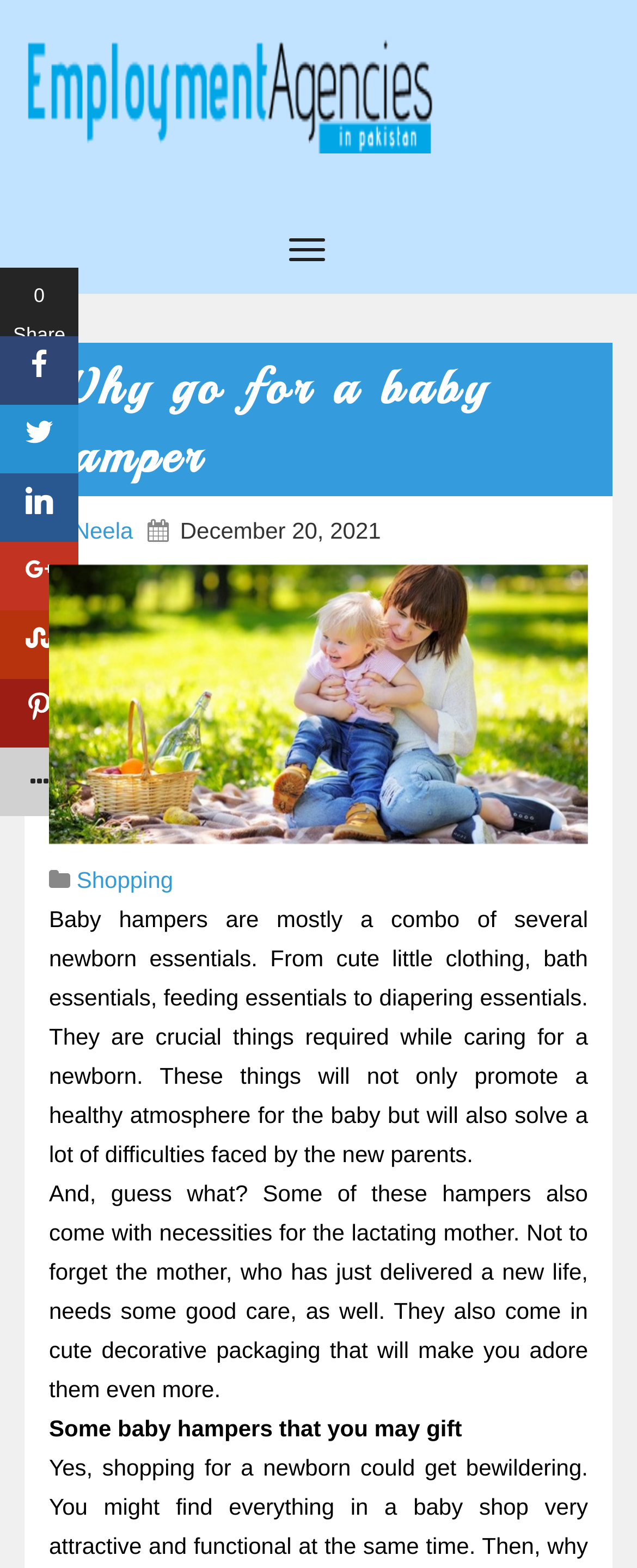What is a baby hamper?
Using the details from the image, give an elaborate explanation to answer the question.

A baby hamper is a collection of essential items required for a newborn baby, including clothing, bath essentials, feeding essentials, and diapering essentials, which are crucial for caring for a newborn.